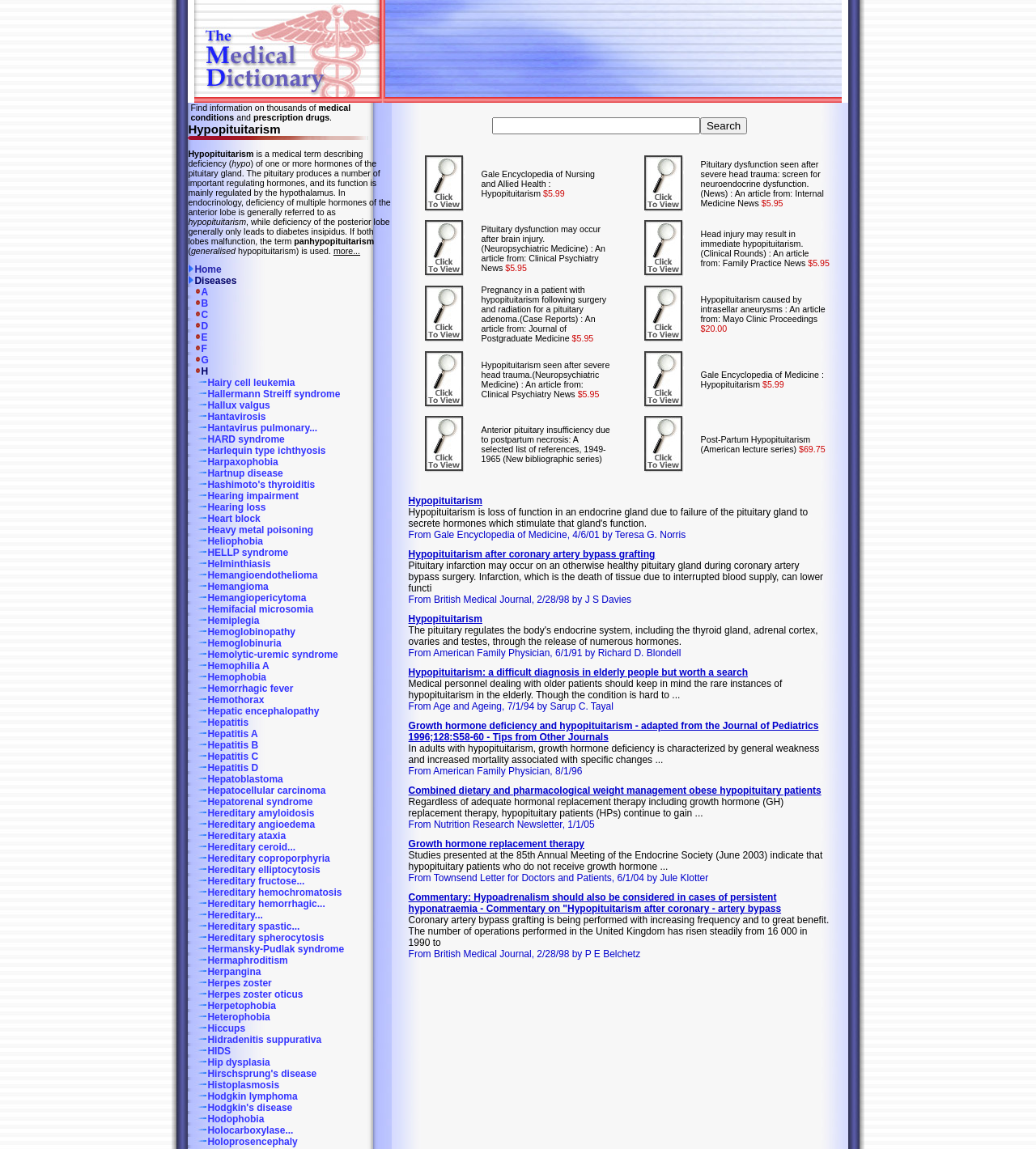Identify the bounding box coordinates of the area you need to click to perform the following instruction: "Click on the 'Hairy cell leukemia' link".

[0.182, 0.328, 0.285, 0.338]